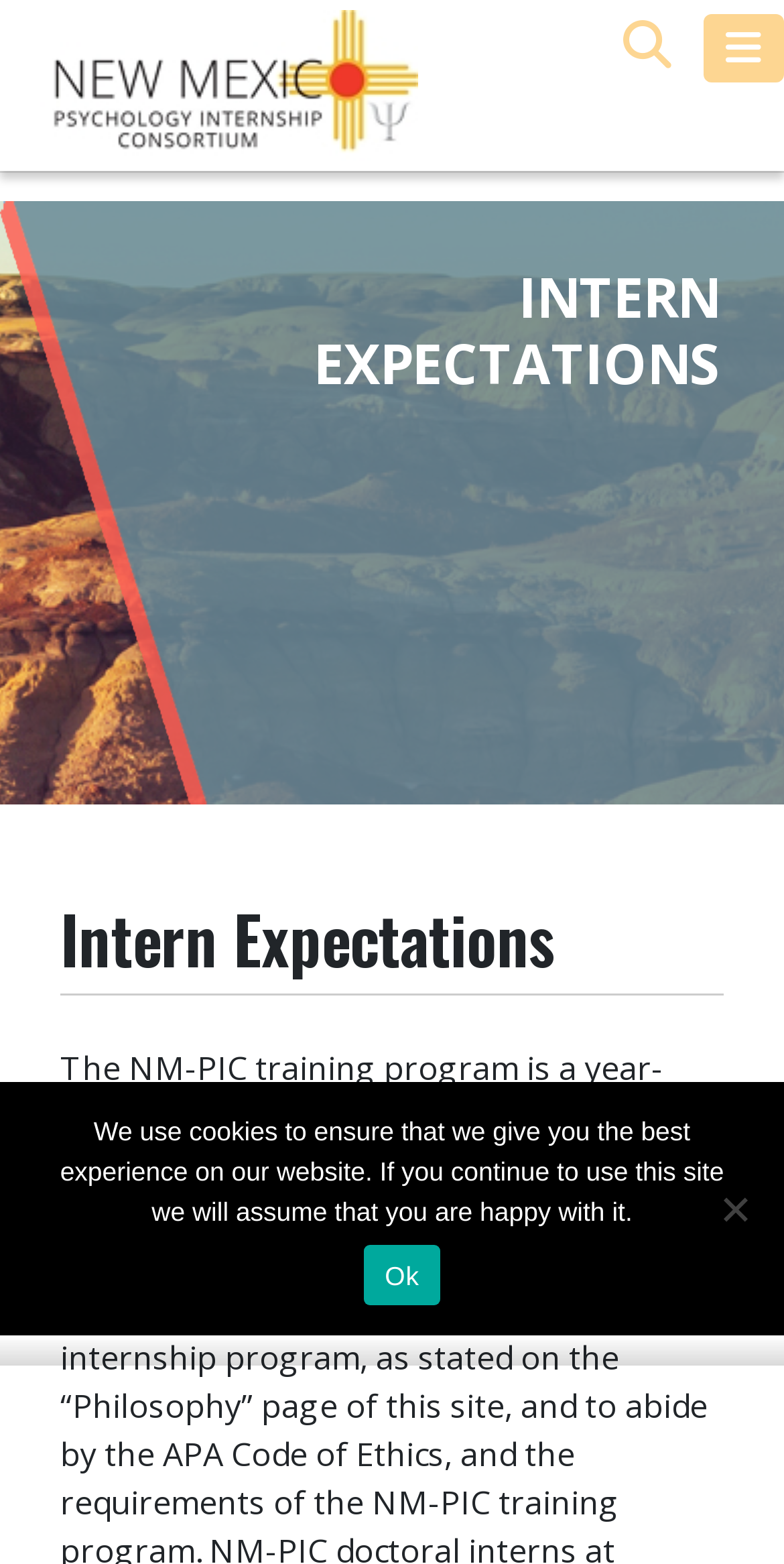Given the description Ok, predict the bounding box coordinates of the UI element. Ensure the coordinates are in the format (top-left x, top-left y, bottom-right x, bottom-right y) and all values are between 0 and 1.

[0.465, 0.796, 0.56, 0.835]